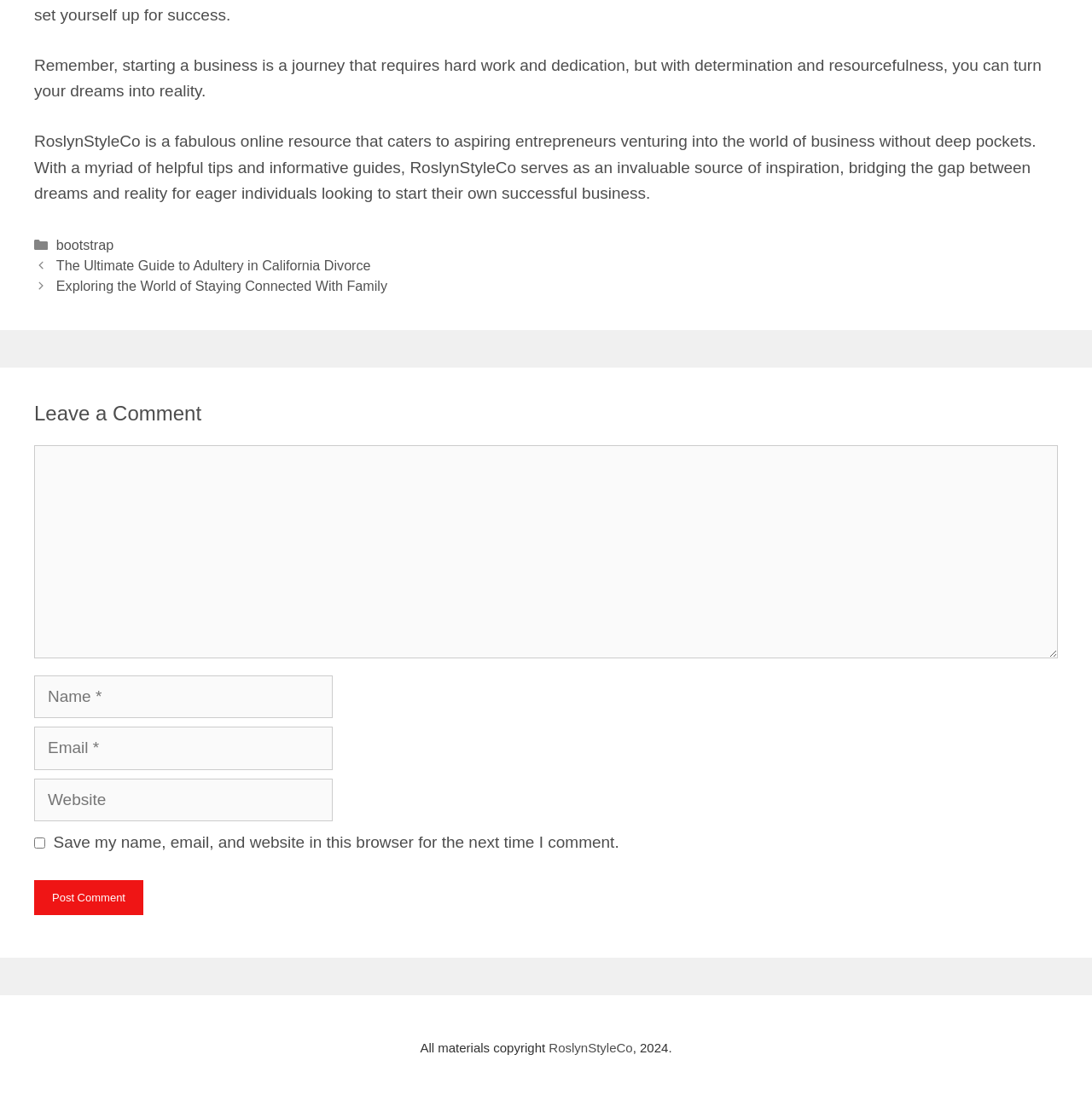Please answer the following query using a single word or phrase: 
What is the copyright year of the website?

2024